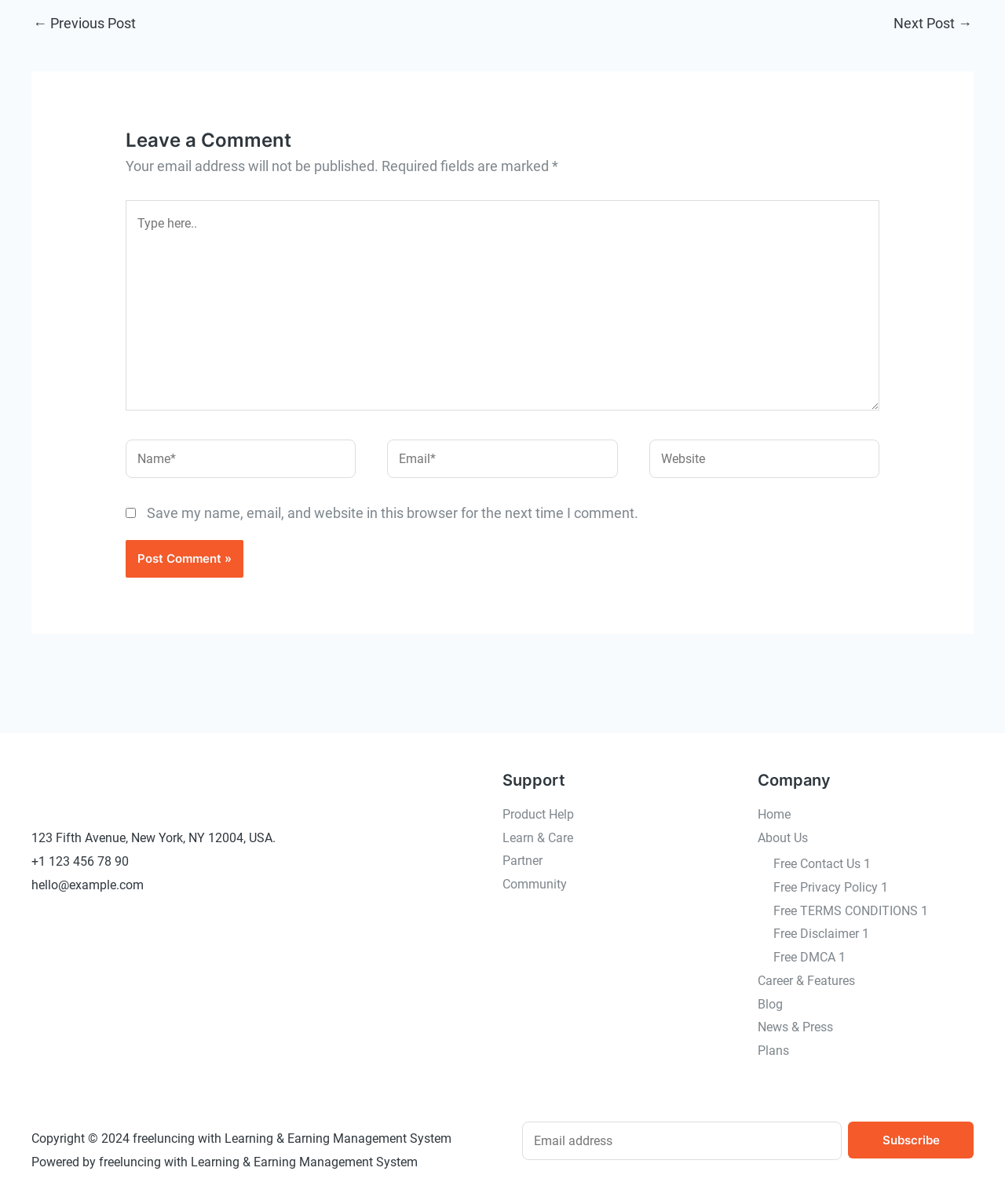What is the company's contact information?
Provide a thorough and detailed answer to the question.

The company's contact information is provided in the first footer widget, including their address, phone number, and email address.